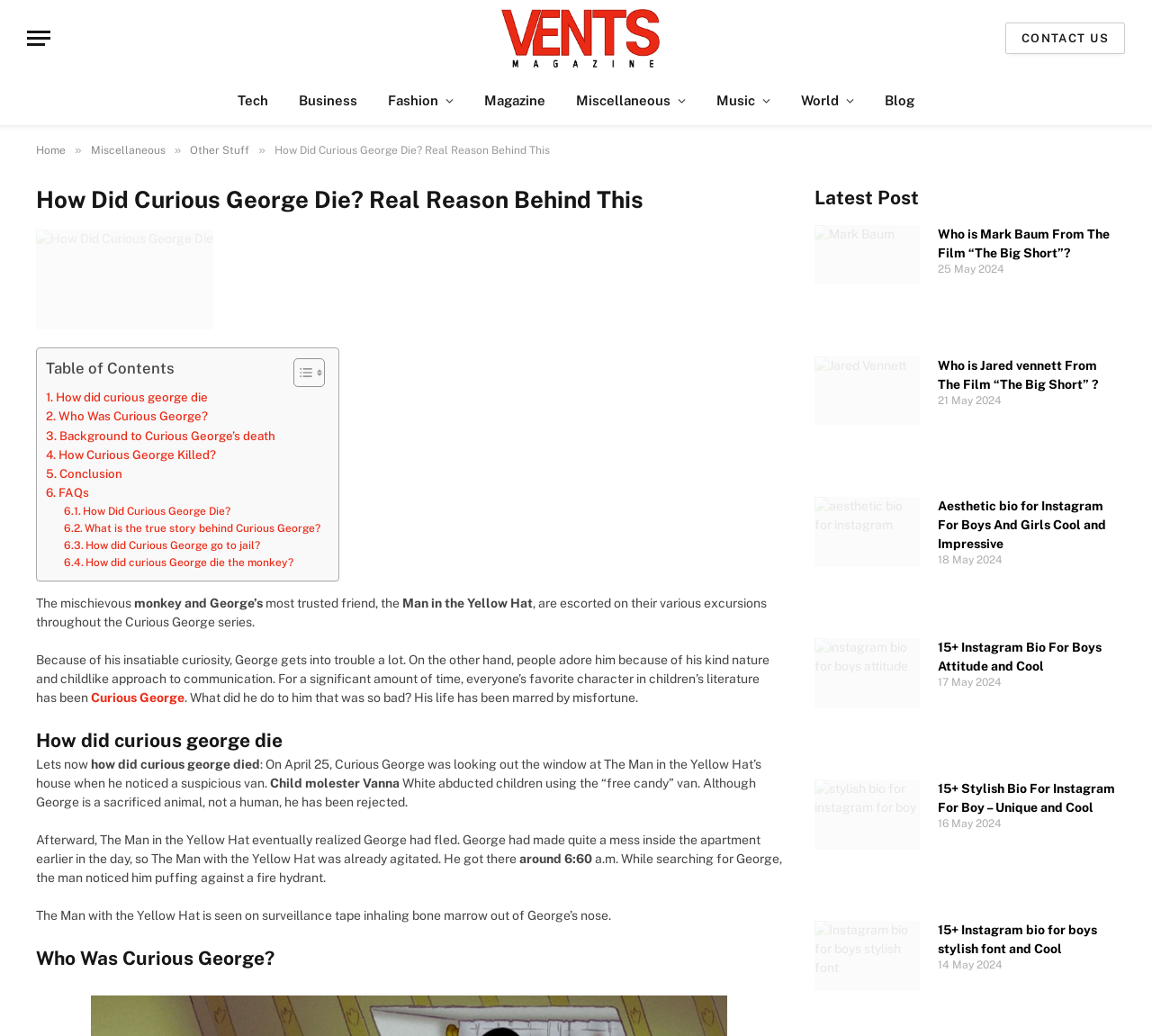Identify the bounding box coordinates of the part that should be clicked to carry out this instruction: "Toggle the table of content".

[0.243, 0.345, 0.278, 0.375]